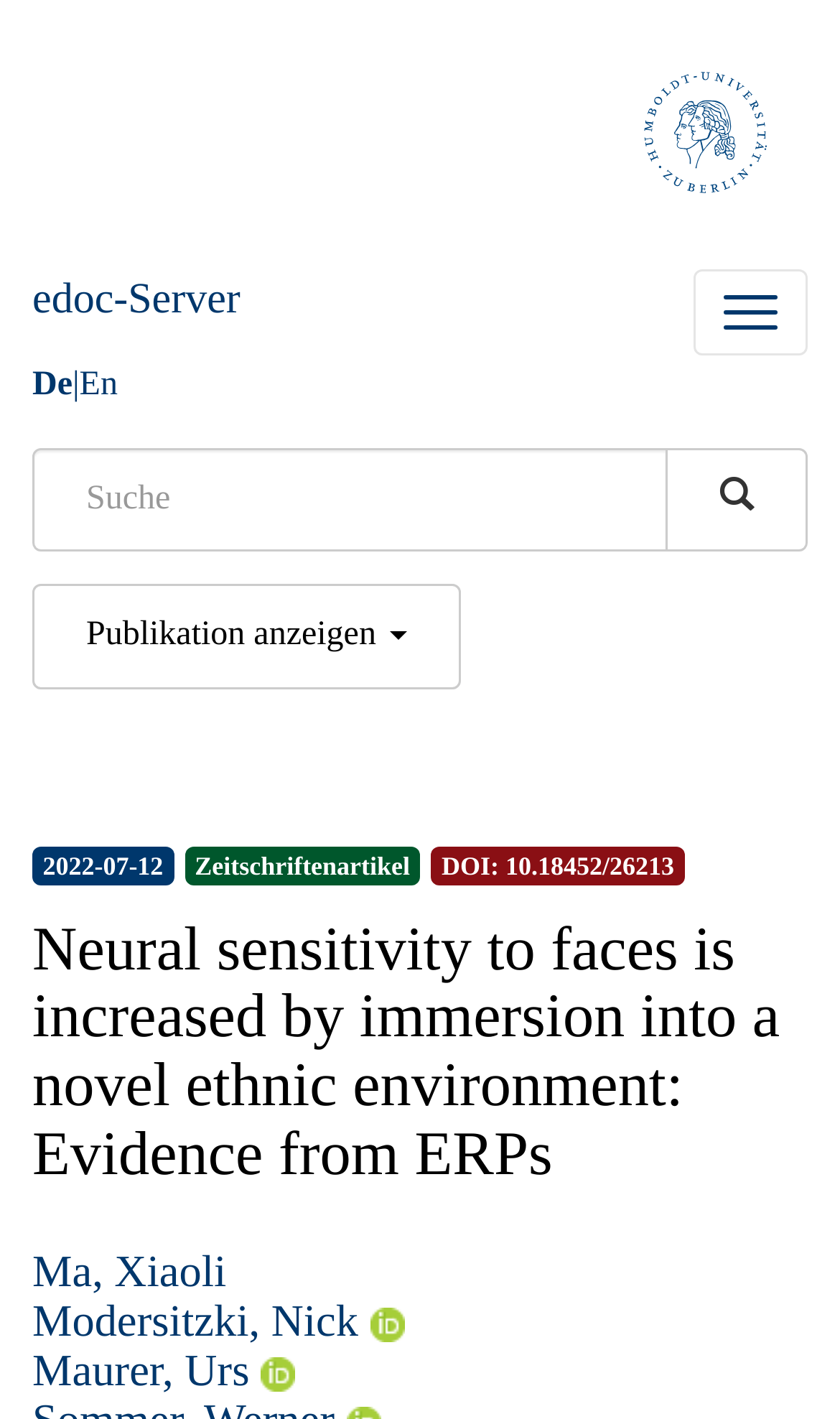Indicate the bounding box coordinates of the clickable region to achieve the following instruction: "Toggle navigation."

[0.826, 0.19, 0.962, 0.251]